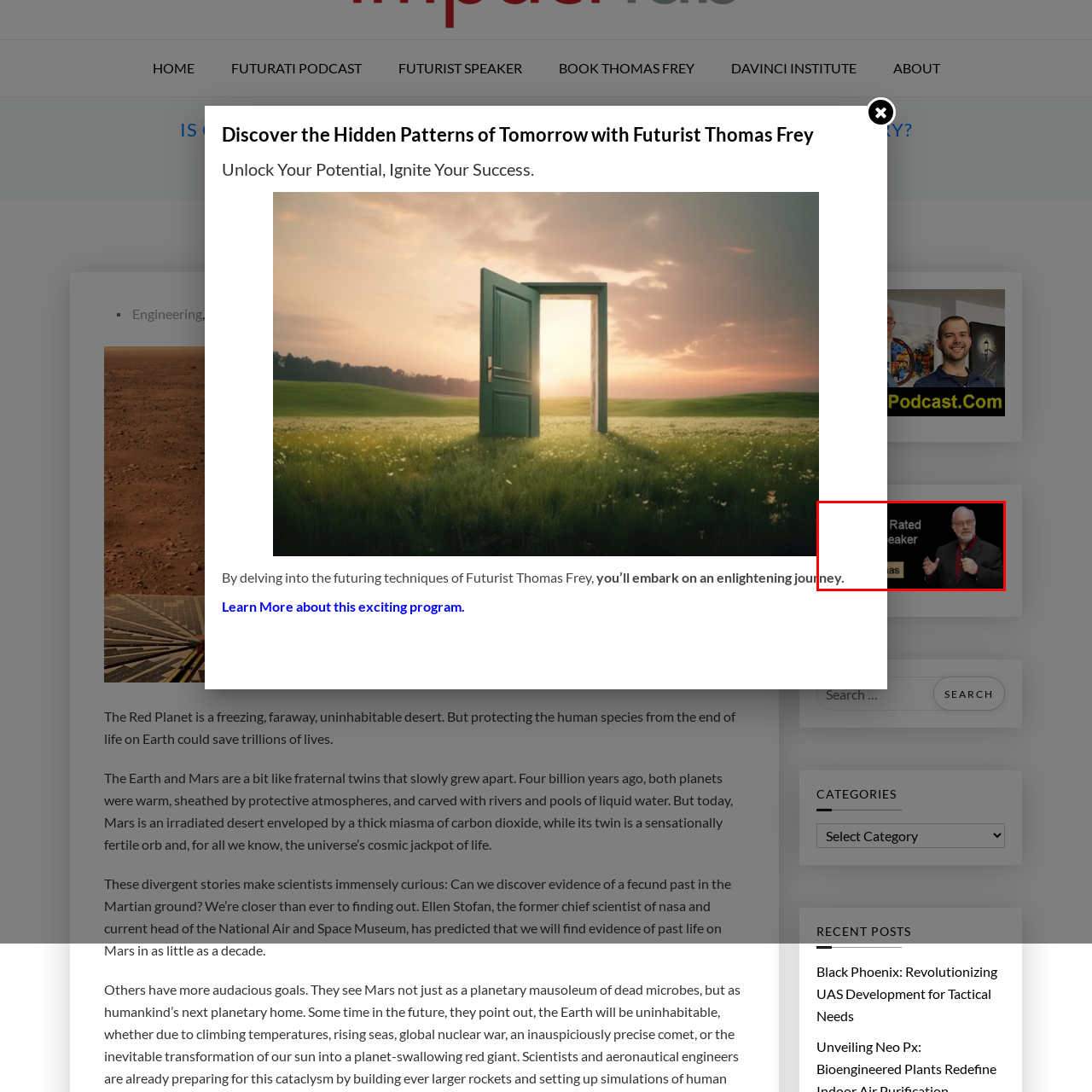Thoroughly describe the contents of the image enclosed in the red rectangle.

The image features Thomas Frey, a prominent futurist and speaker, captured mid-presentation. He appears confident and engaging, holding a microphone as he addresses his audience. Frey is dressed in a red shirt, which stands out against a dark background, emphasizing his enthusiastic demeanor. The accompanying text highlights his credentials as a highly rated speaker, reflecting on the profound insights and foresight he is known for in discussions about future trends and innovations. This image encapsulates the essence of his mission to inspire and inform others on their journey toward understanding and navigating the future.